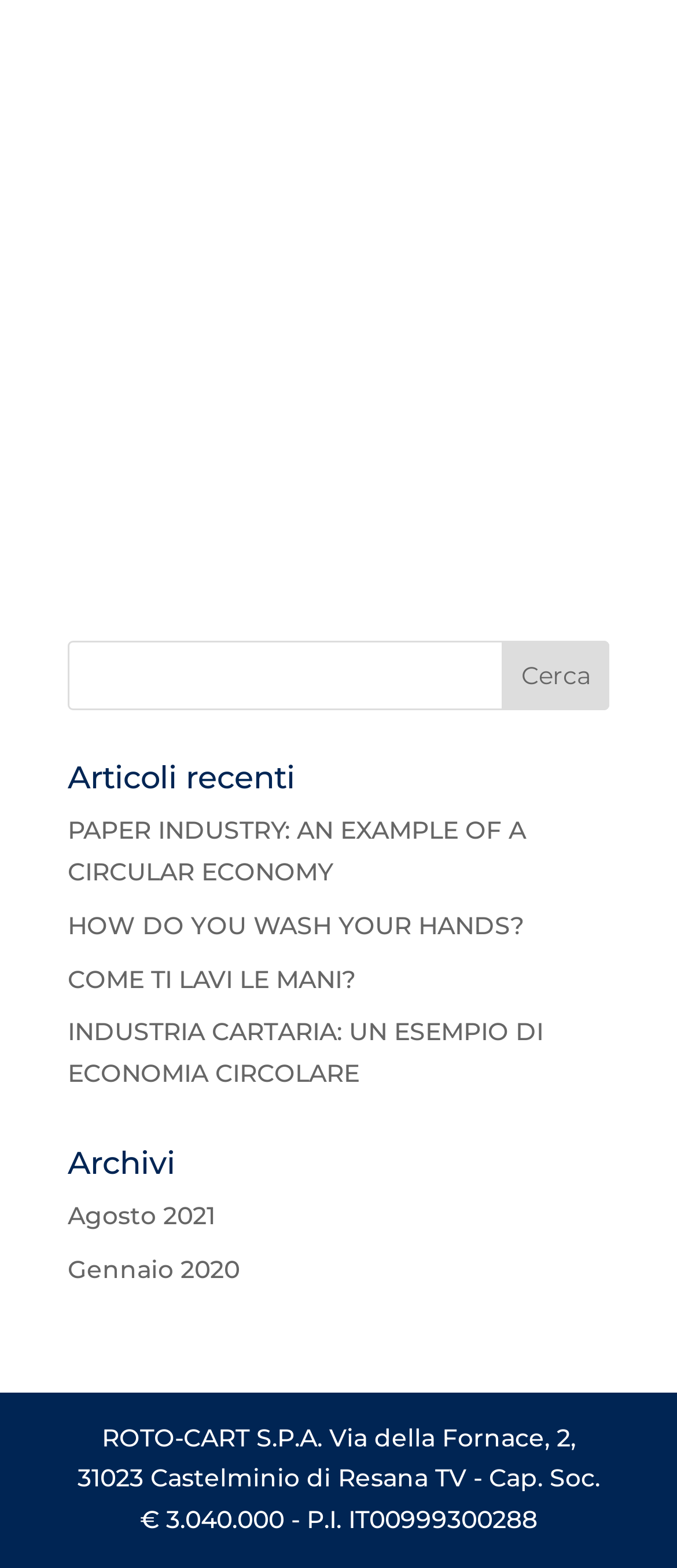Based on the image, provide a detailed and complete answer to the question: 
What is the company name?

The company name can be found at the bottom of the webpage, in the content info section, where the address and other details are provided.